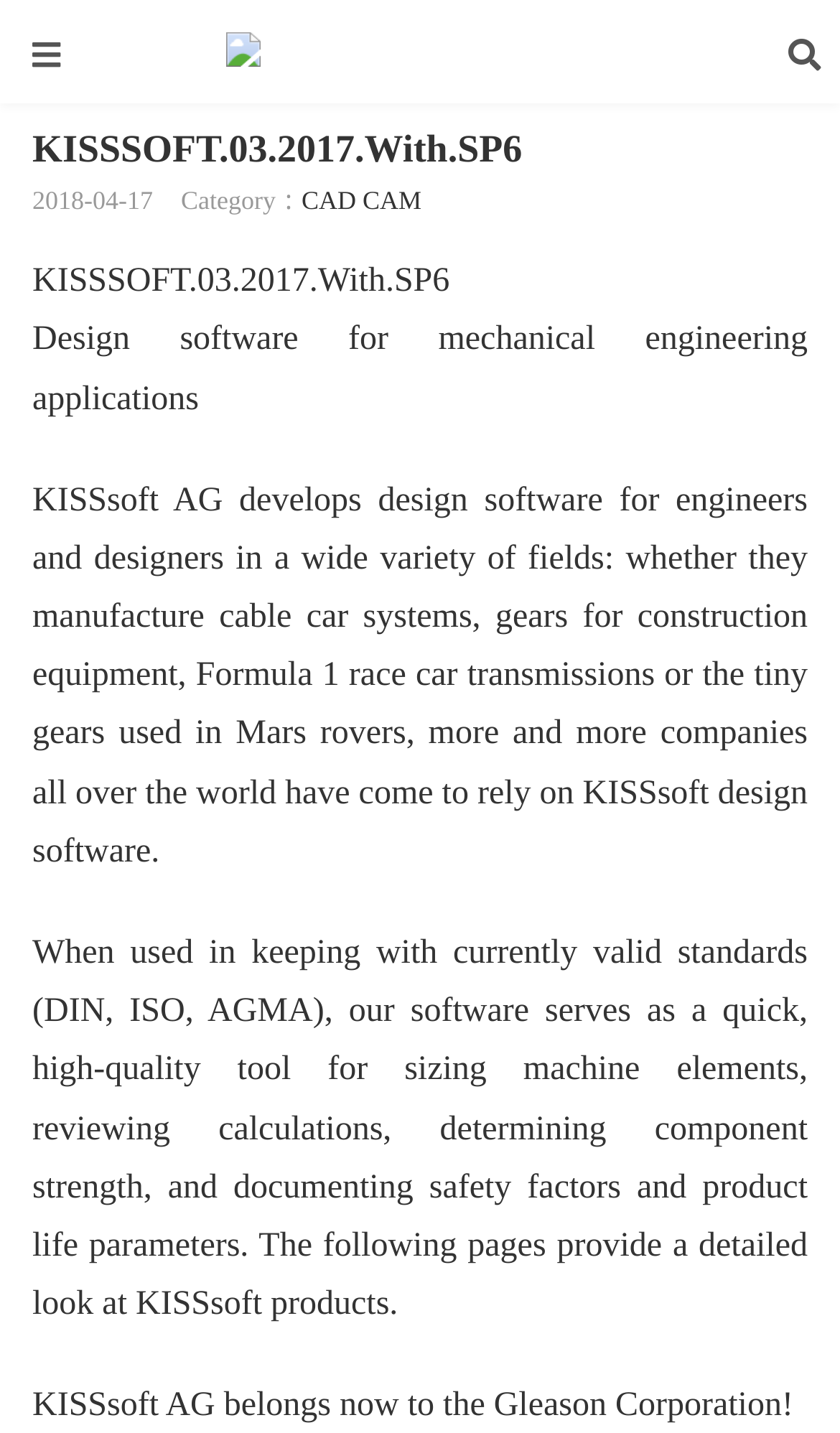Please respond to the question using a single word or phrase:
Who owns KISSsoft AG now?

Gleason Corporation